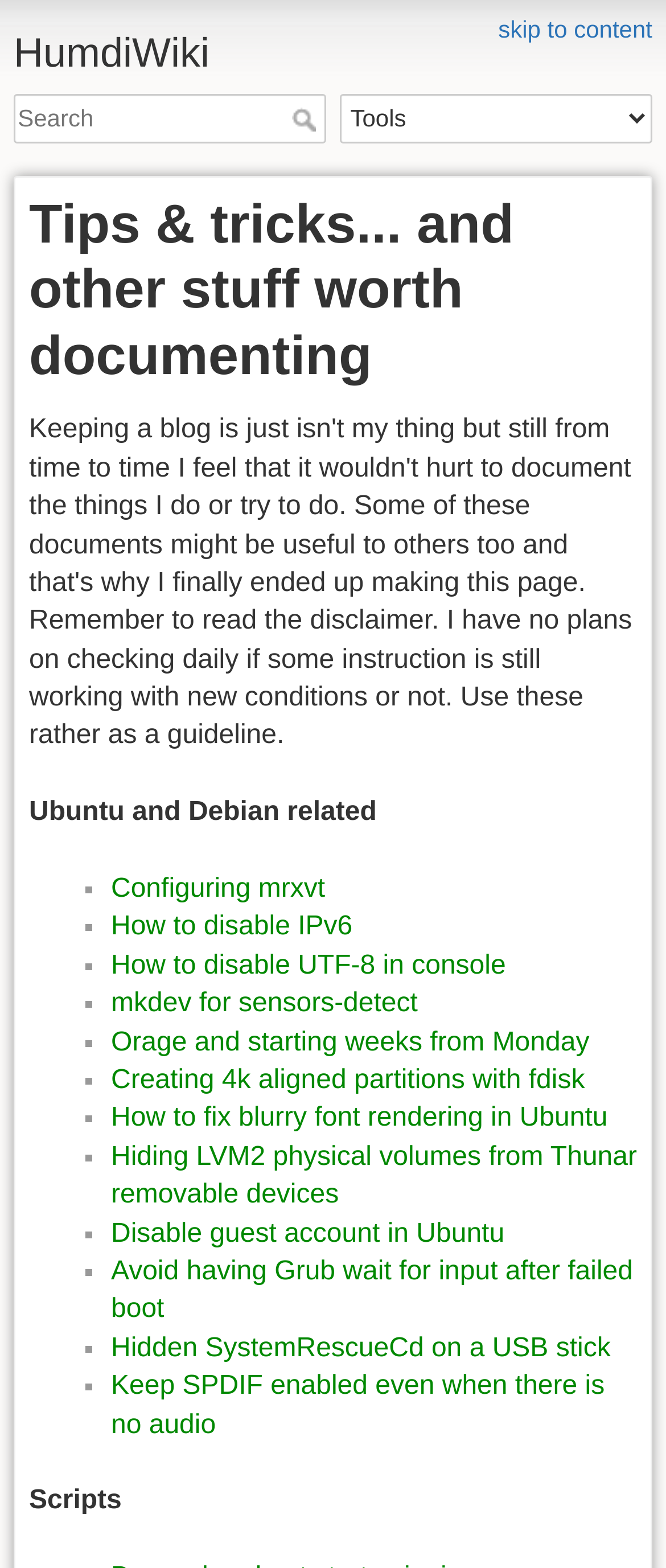Determine the bounding box coordinates for the clickable element to execute this instruction: "read about configuring mrxvt". Provide the coordinates as four float numbers between 0 and 1, i.e., [left, top, right, bottom].

[0.167, 0.558, 0.488, 0.576]